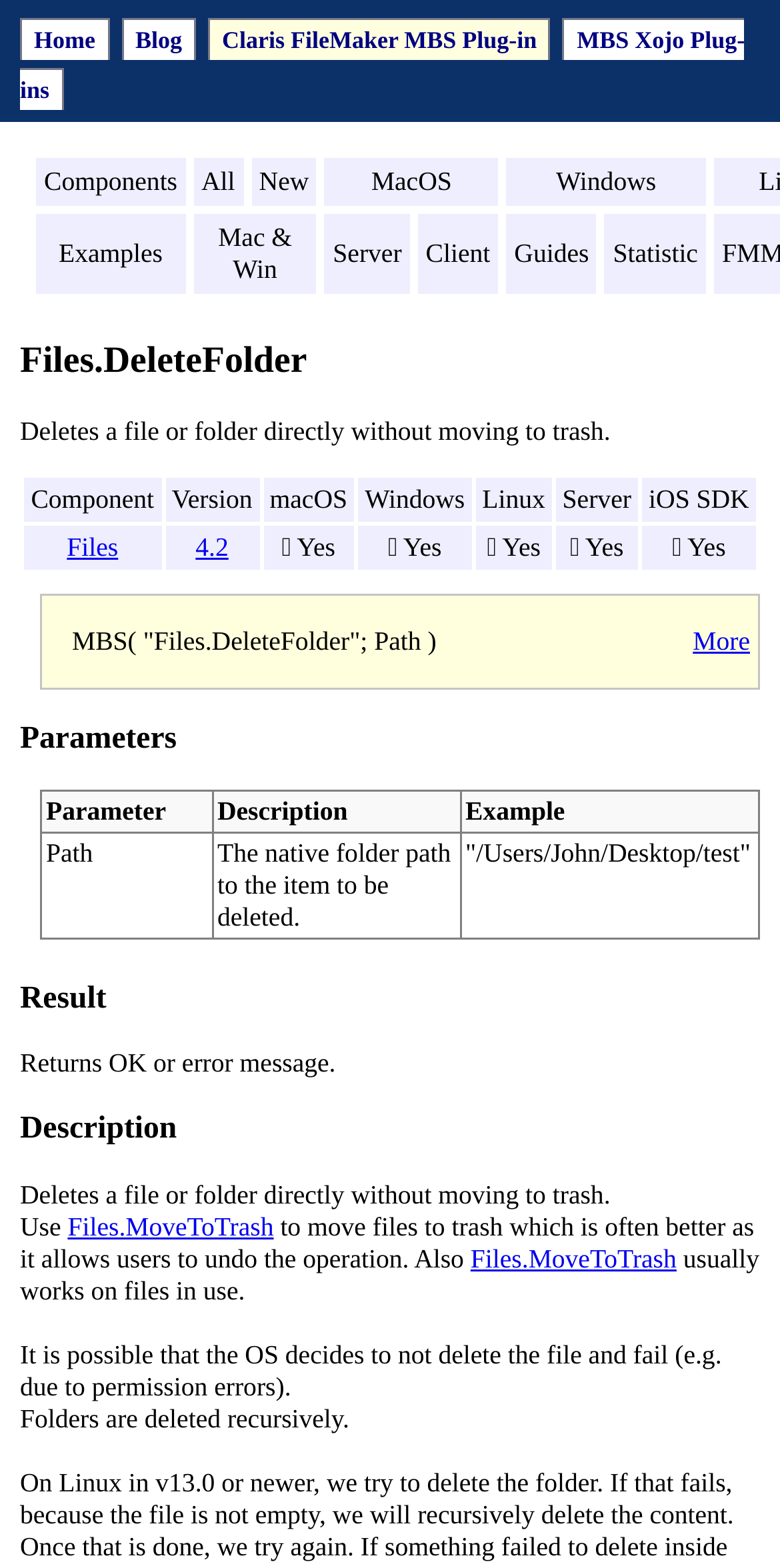What is the return value of Files.DeleteFolder?
Based on the image, give a one-word or short phrase answer.

OK or error message